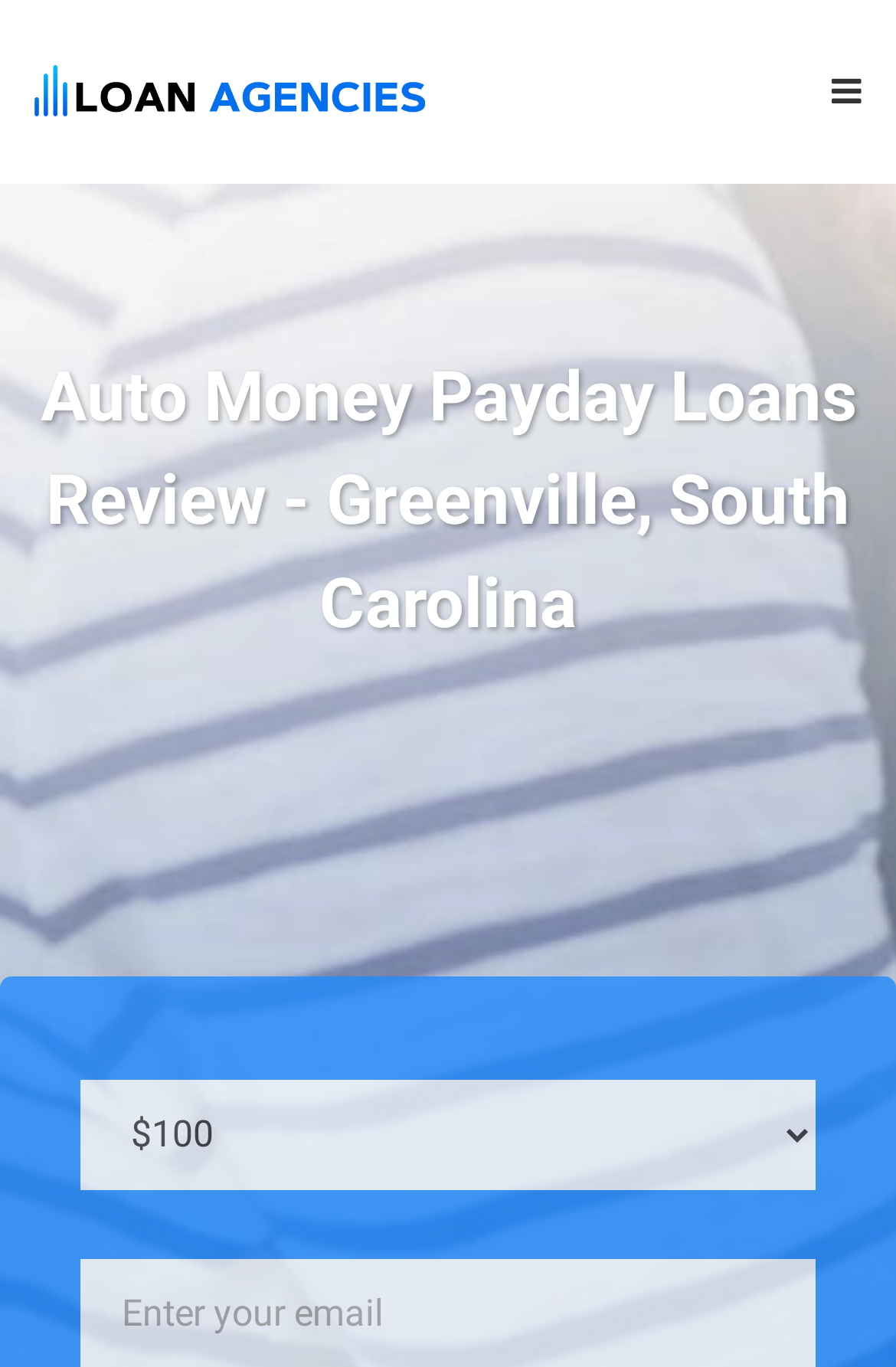Using the format (top-left x, top-left y, bottom-right x, bottom-right y), provide the bounding box coordinates for the described UI element. All values should be floating point numbers between 0 and 1: alt="logo"

[0.038, 0.047, 0.474, 0.079]